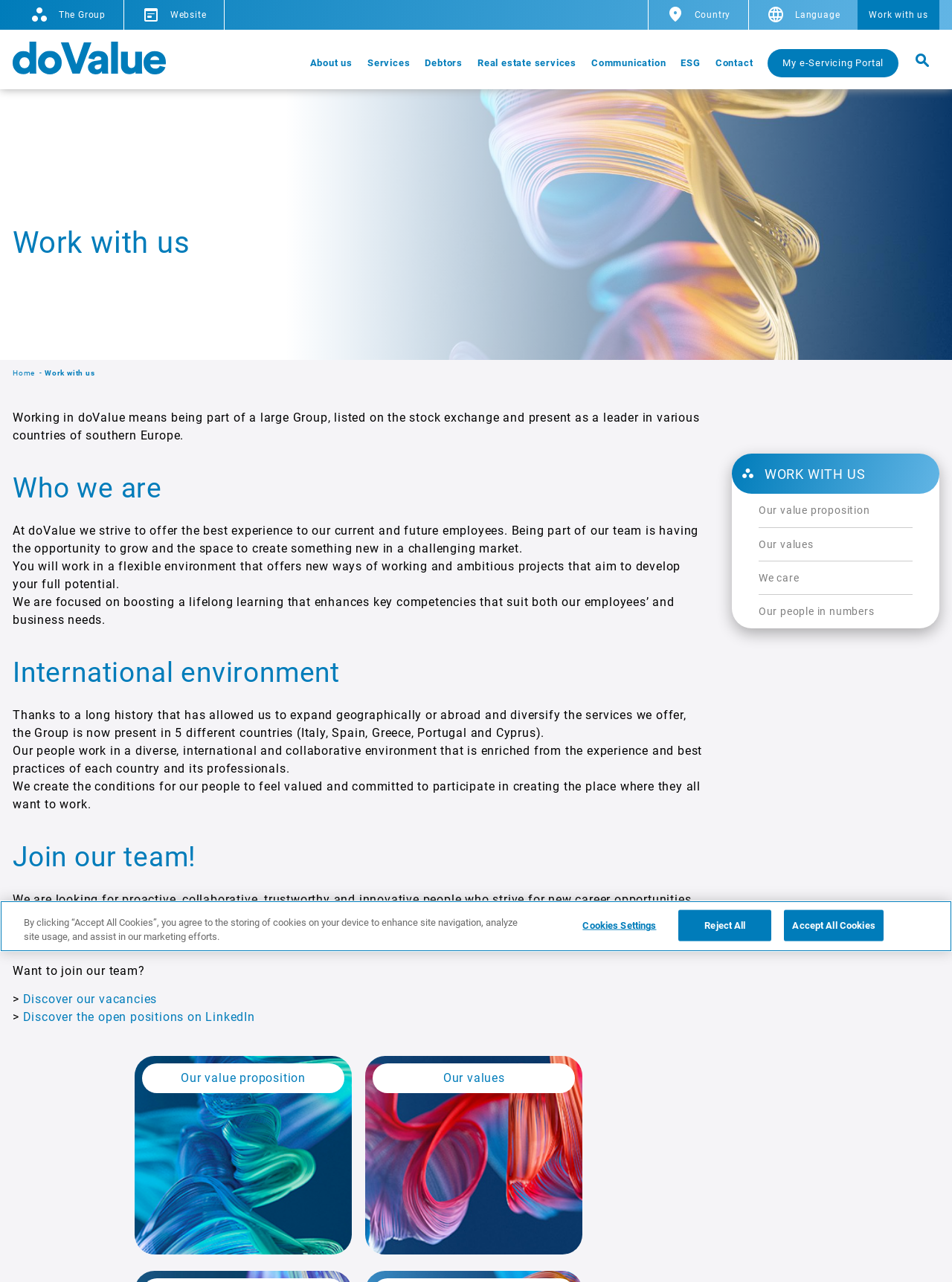Identify the bounding box coordinates of the section to be clicked to complete the task described by the following instruction: "Click on the 'ESG' link". The coordinates should be four float numbers between 0 and 1, formatted as [left, top, right, bottom].

[0.715, 0.044, 0.736, 0.055]